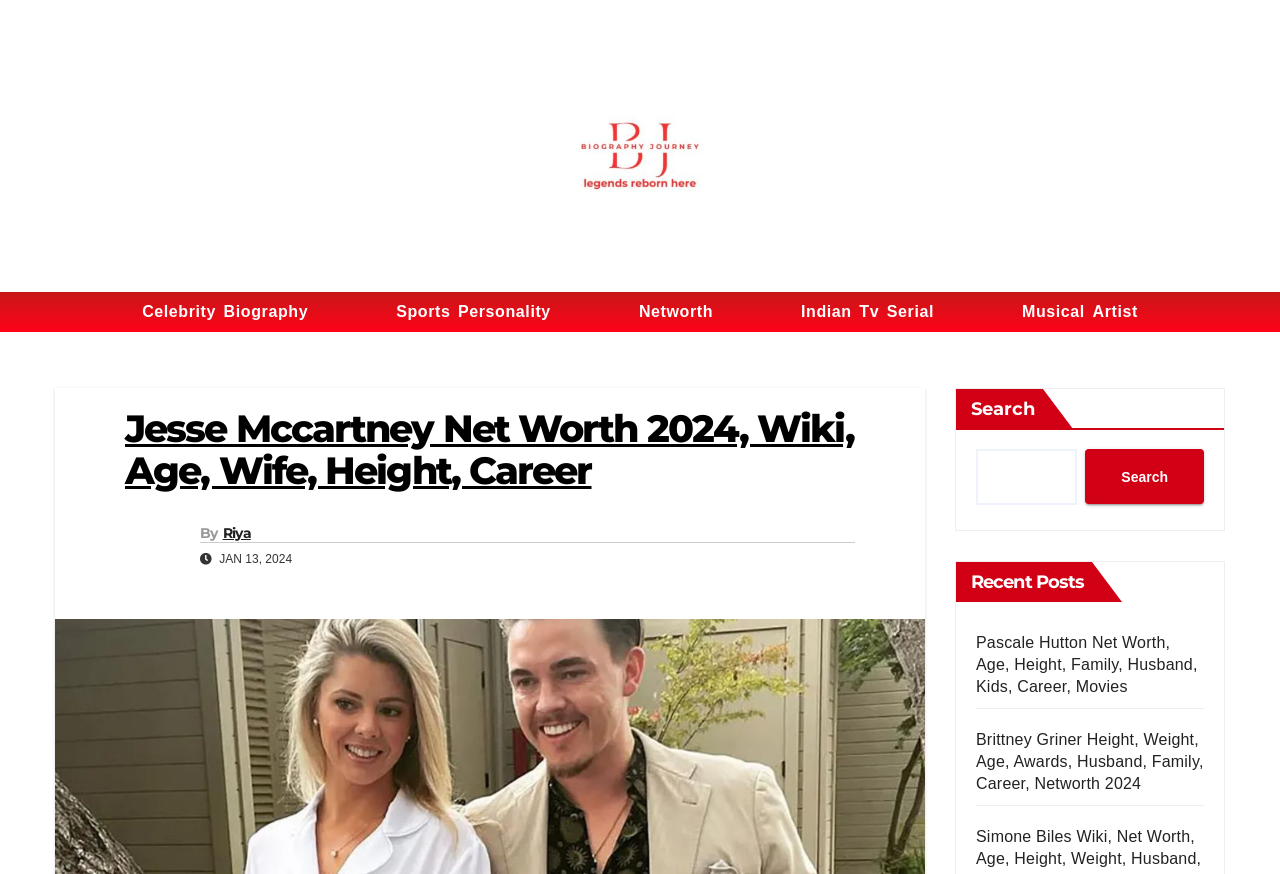Please find the bounding box coordinates of the element that needs to be clicked to perform the following instruction: "Read about Pascale Hutton Net Worth". The bounding box coordinates should be four float numbers between 0 and 1, represented as [left, top, right, bottom].

[0.762, 0.67, 0.936, 0.74]